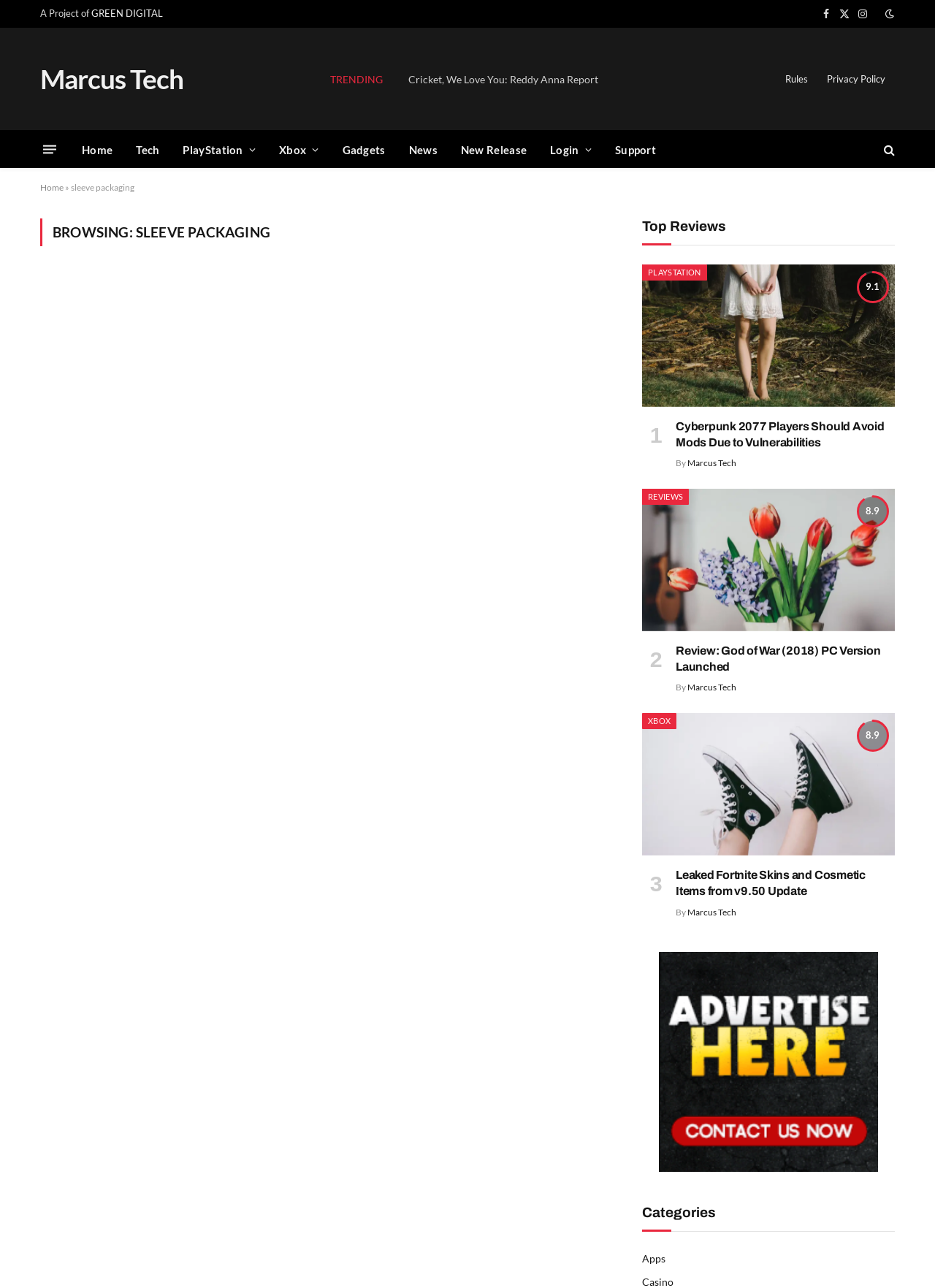Identify the bounding box coordinates for the element you need to click to achieve the following task: "Check the 'Top Reviews' section". The coordinates must be four float values ranging from 0 to 1, formatted as [left, top, right, bottom].

[0.687, 0.17, 0.777, 0.183]